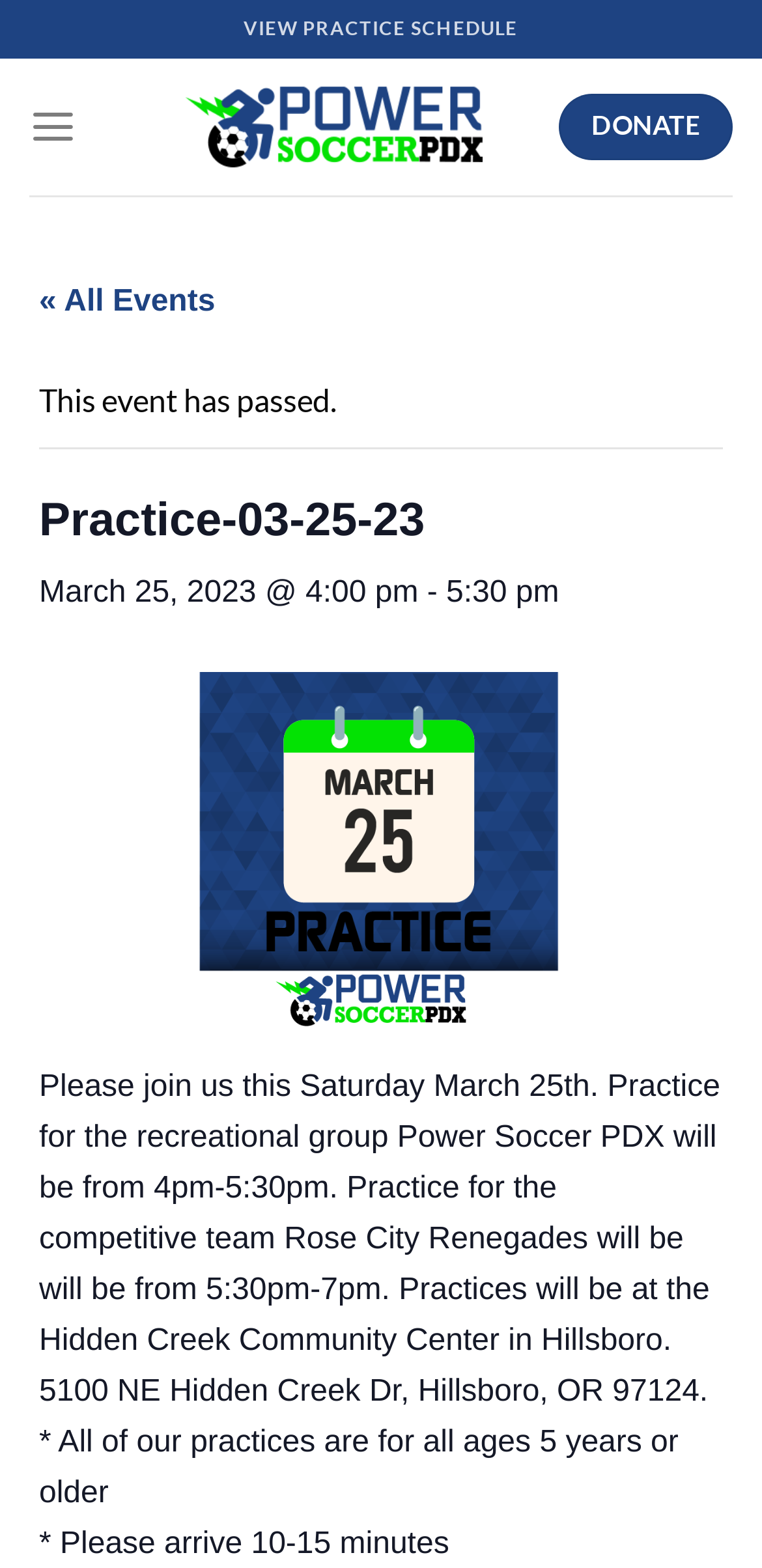Based on the provided description, "title="The Lifestyle Fusion"", find the bounding box of the corresponding UI element in the screenshot.

None